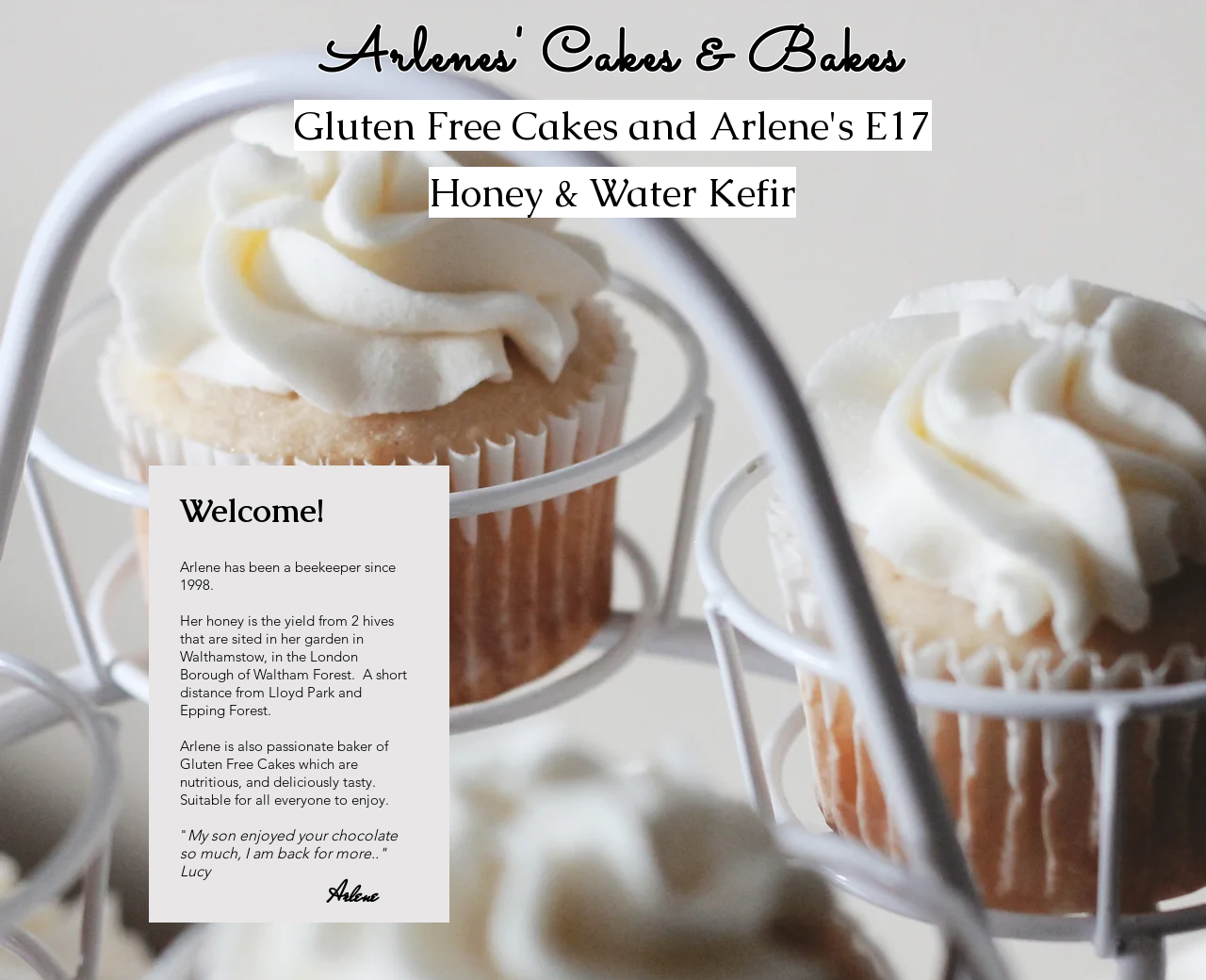What is Arlene's honey yield from?
Your answer should be a single word or phrase derived from the screenshot.

2 hives